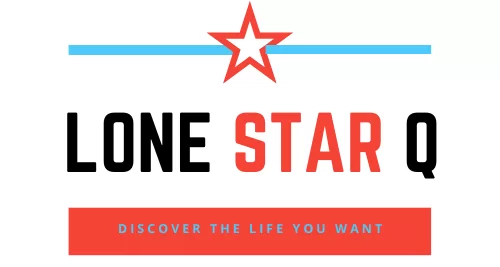Provide a thorough description of what you see in the image.

The image features the logo for "Lone Star Q," prominently displayed with a striking design. The logo incorporates bold text, with "LONE" and "STAR" in contrasting black and red colors, respectively, while "Q" stands out in bright red. A distinctive star sits above the text, serving as a focal point and enhancing the visual appeal. Beneath the logo, a banner reads "DISCOVER THE LIFE YOU WANT," inviting viewers to engage with the content and lifestyle offerings of the brand. The overall design uses a clean, modern aesthetic with a vibrant color scheme, conveying a message of empowerment and discovery.